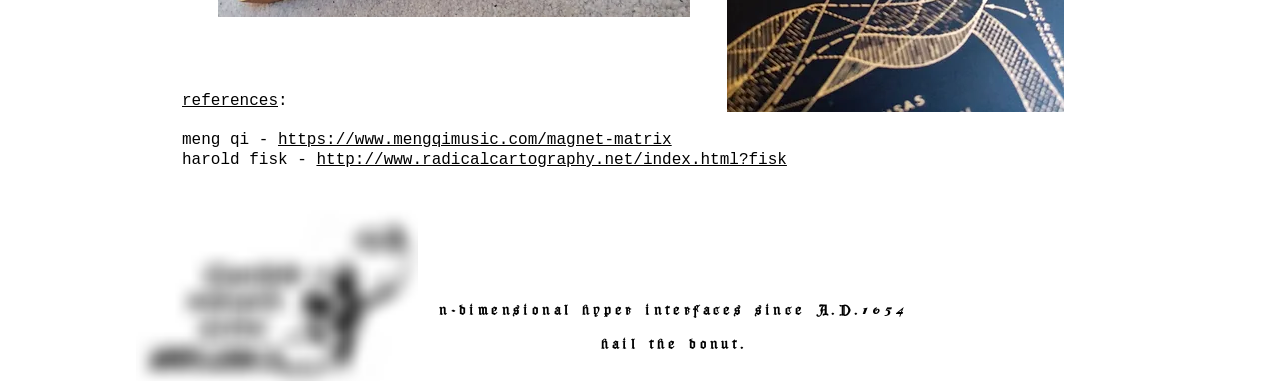What is the name of the first referenced person?
Look at the image and answer the question using a single word or phrase.

meng qi